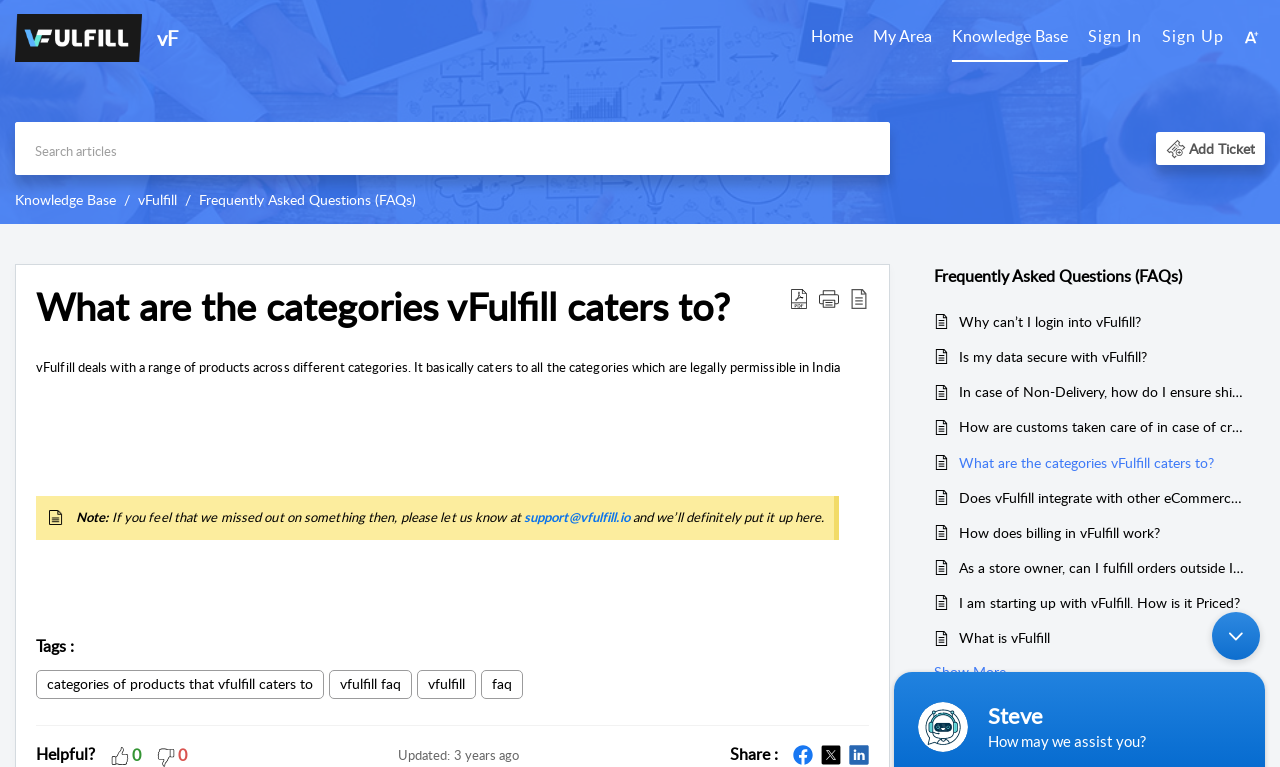What does vFulfill cater to?
Answer the question with just one word or phrase using the image.

Range of products